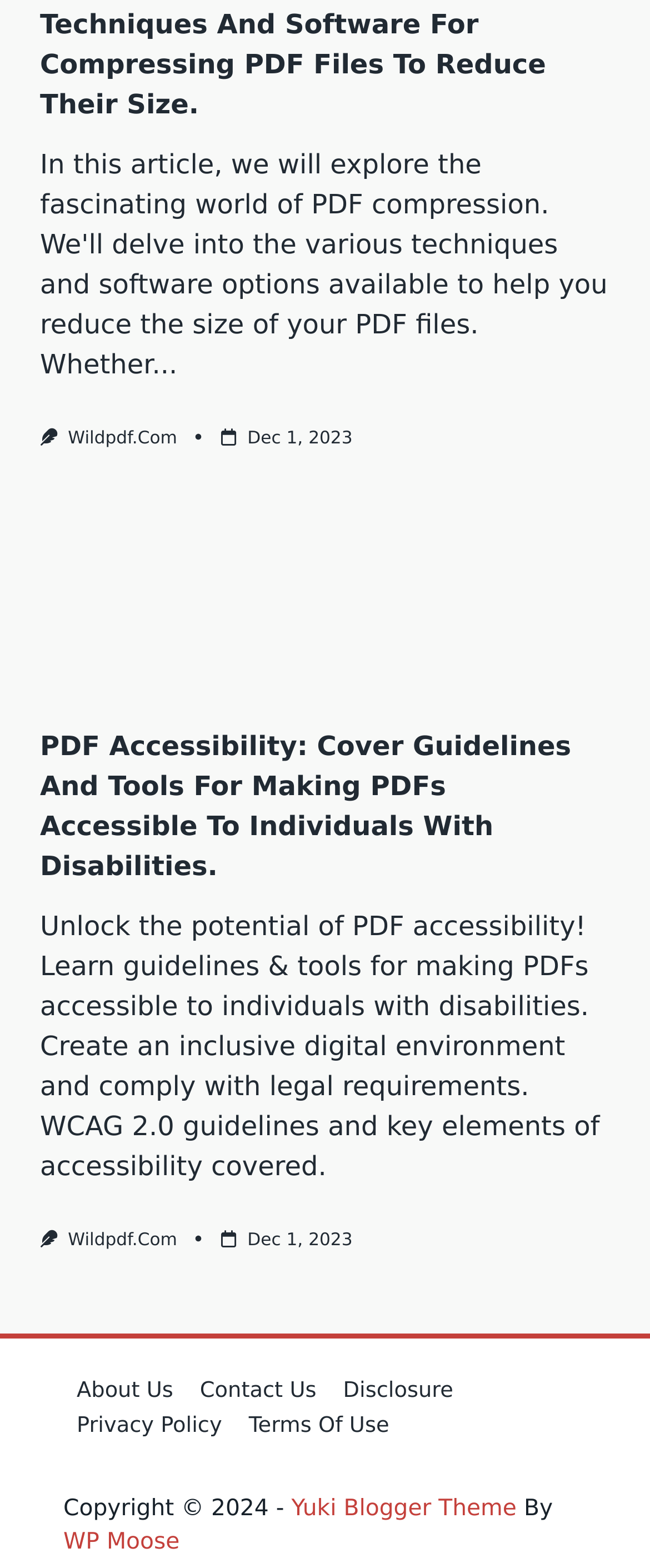Bounding box coordinates are specified in the format (top-left x, top-left y, bottom-right x, bottom-right y). All values are floating point numbers bounded between 0 and 1. Please provide the bounding box coordinate of the region this sentence describes: wildpdf.com

[0.104, 0.784, 0.273, 0.797]